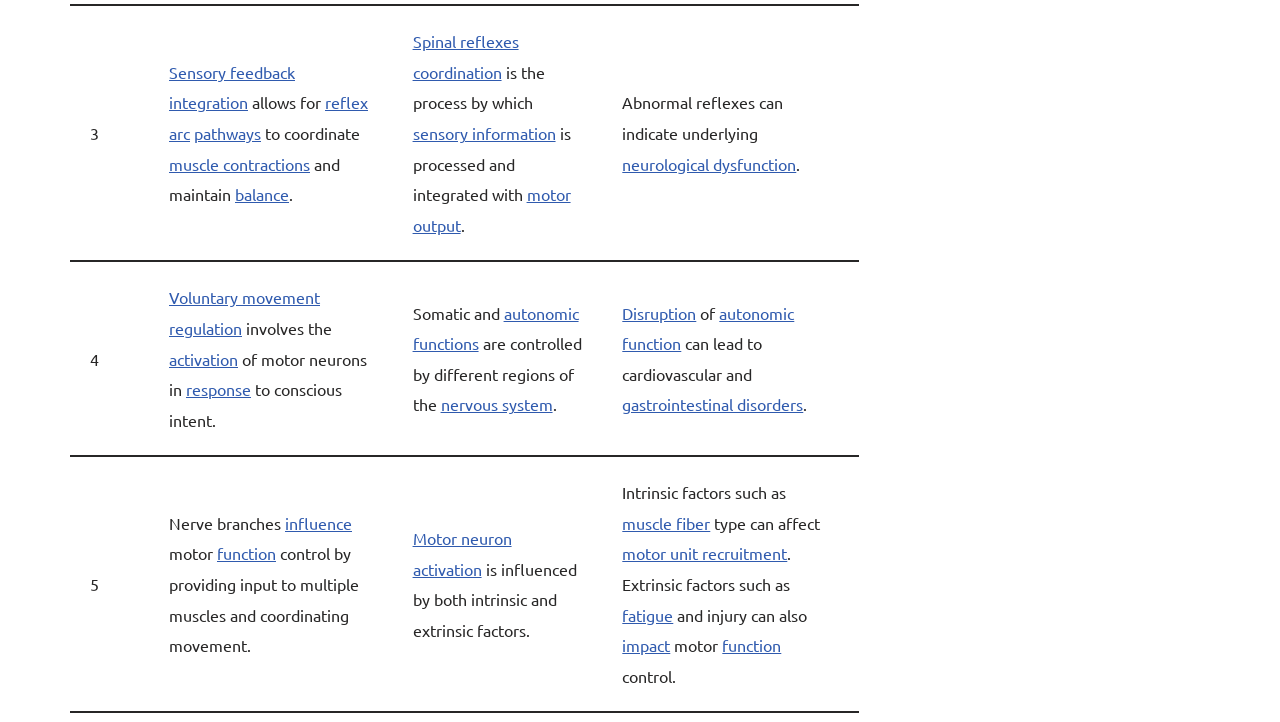What influences motor function control?
Based on the image, give a one-word or short phrase answer.

nerve branches